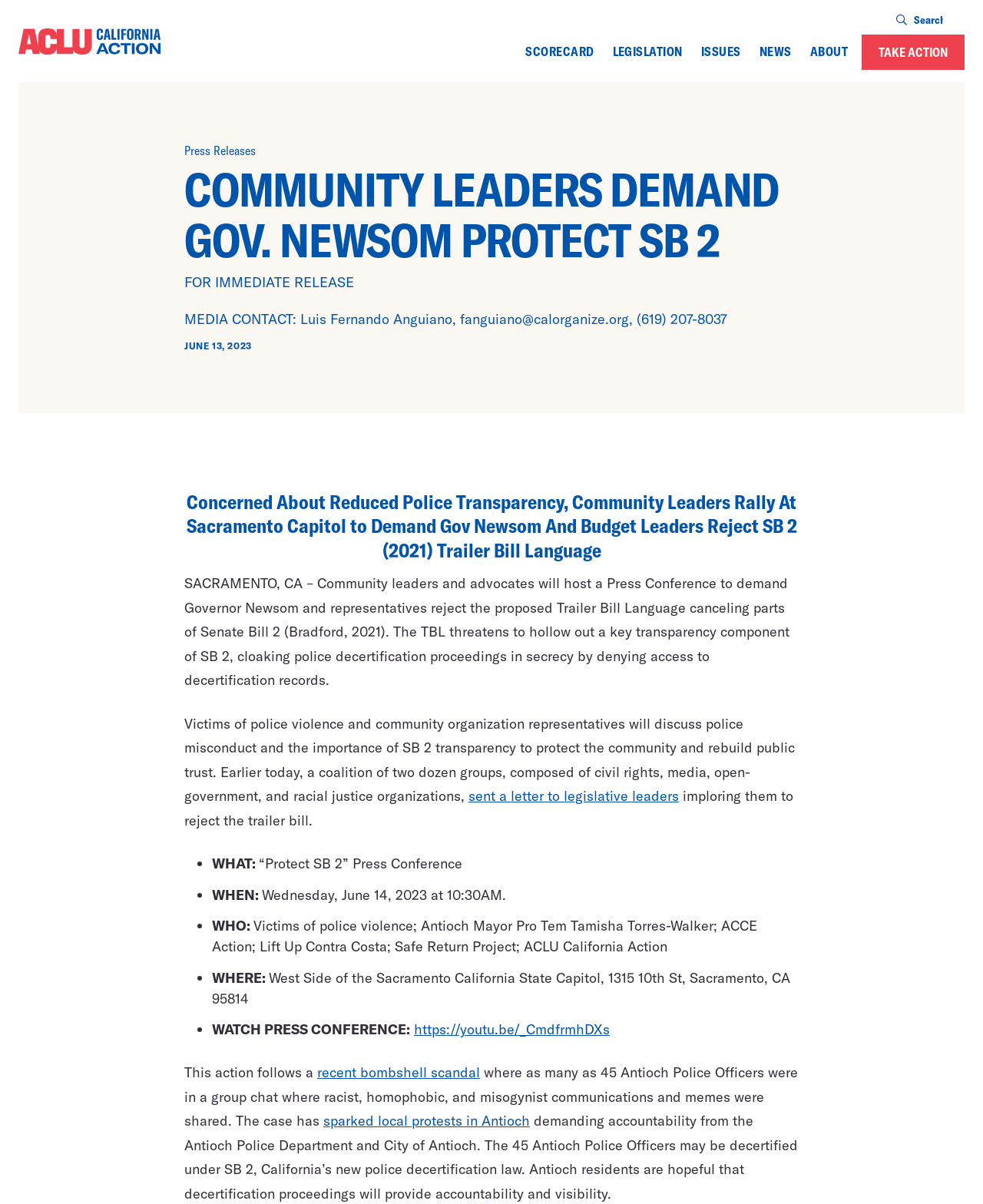Could you find the bounding box coordinates of the clickable area to complete this instruction: "Read about Criminal Justice & Policing"?

[0.694, 0.064, 0.935, 0.081]